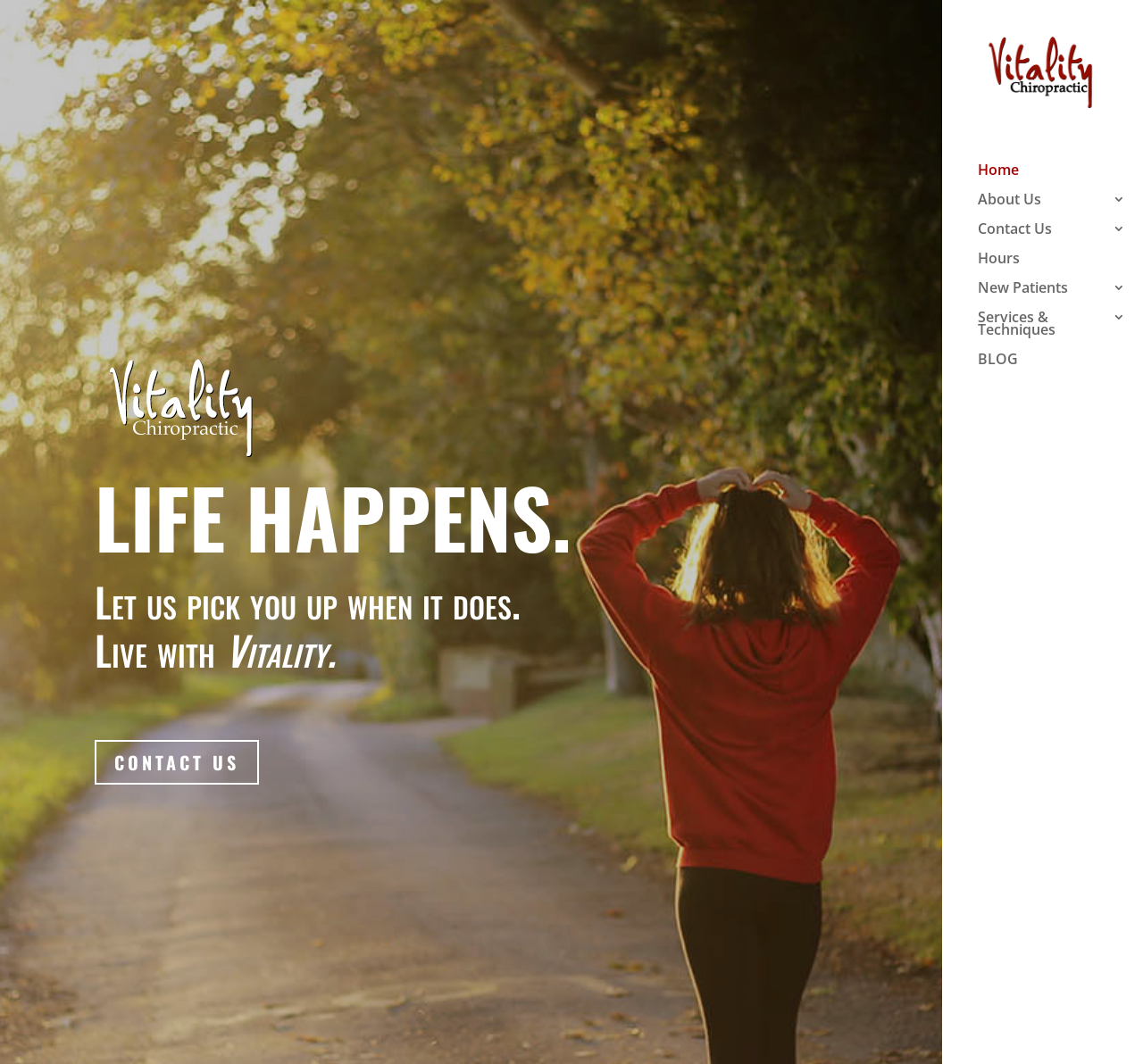Provide a short answer to the following question with just one word or phrase: How many navigation links are there?

7